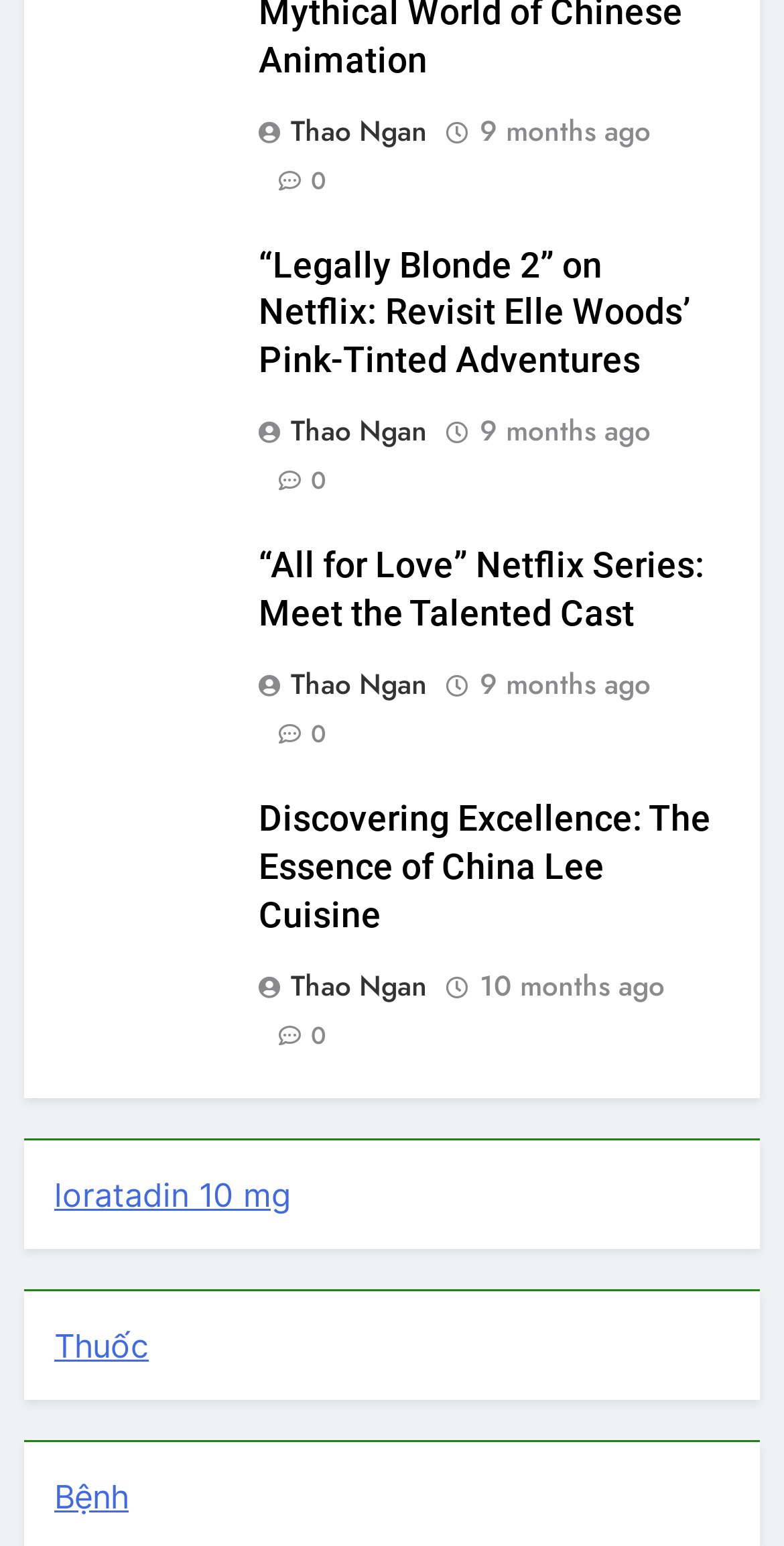Please find the bounding box for the following UI element description. Provide the coordinates in (top-left x, top-left y, bottom-right x, bottom-right y) format, with values between 0 and 1: 9 months ago

[0.612, 0.432, 0.829, 0.455]